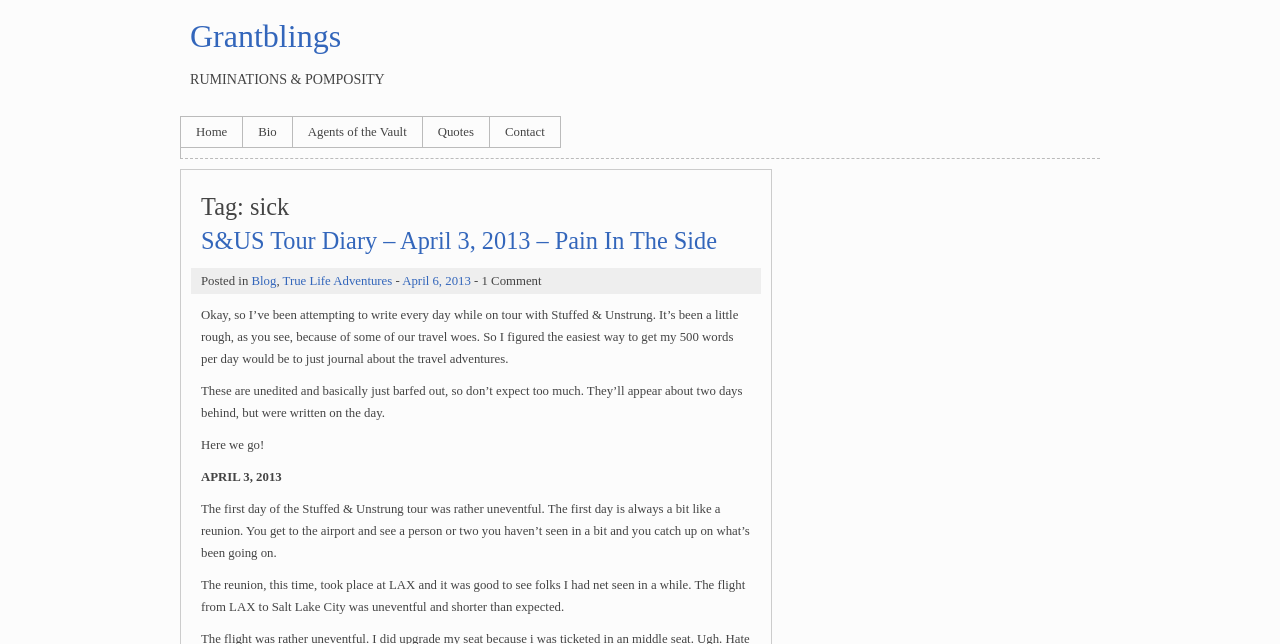What is the author's intention for writing the tour diary?
Look at the image and provide a detailed response to the question.

The author's intention can be determined by looking at the text 'Okay, so I’ve been attempting to write every day while on tour with Stuffed & Unstrung. It’s been a little rough, as you see, because of some of our travel woes. So I figured the easiest way to get my 500 words per day would be to just journal about the travel adventures.', which suggests that the author's intention is to write 500 words per day.